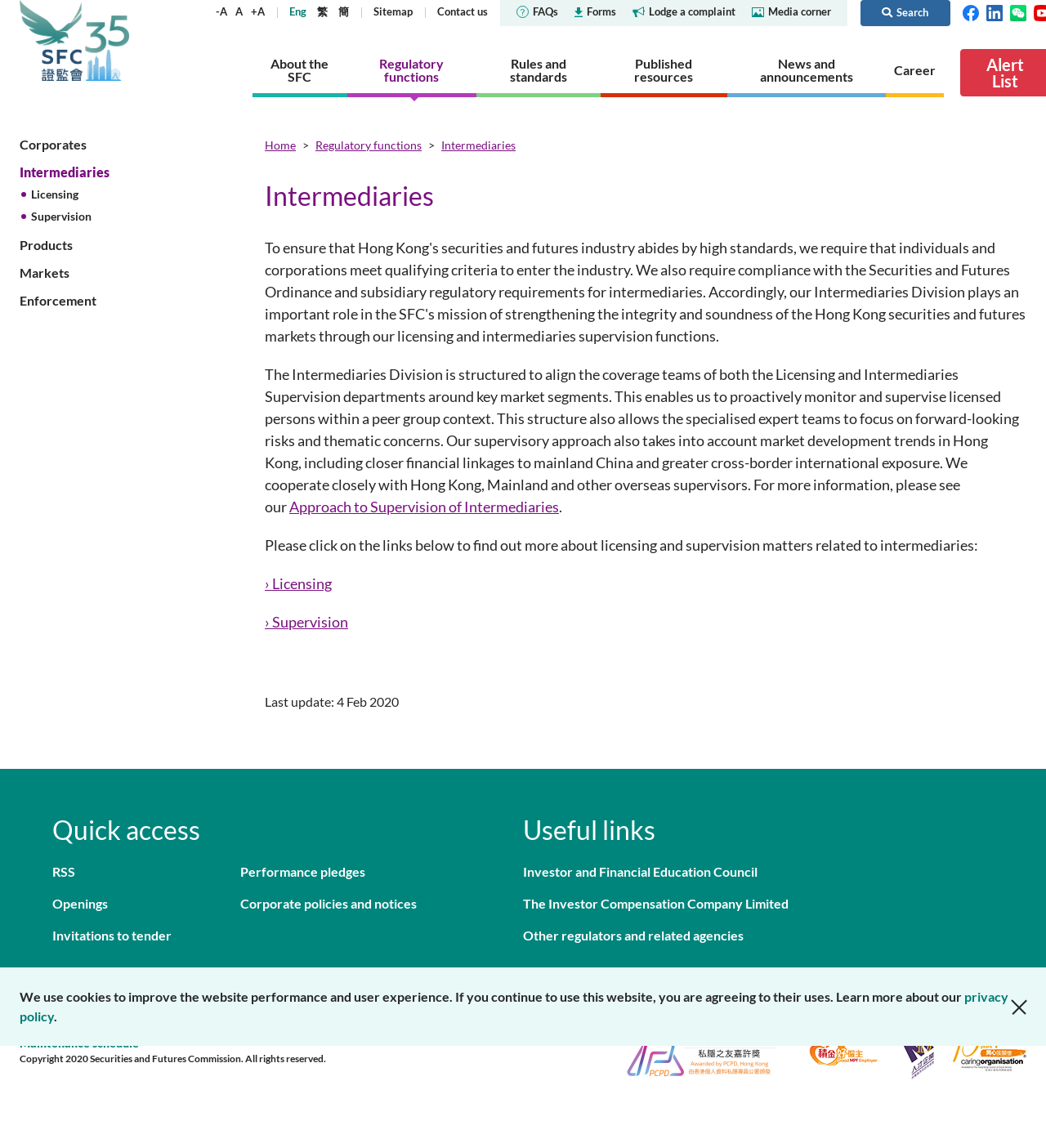Explain the contents of the webpage comprehensively.

The webpage is about the Securities and Futures Commission of Hong Kong, specifically the intermediaries section. At the top, there is a row of links, including "Securities and Futures Commission", language options, and accessibility options. Below this row, there are links to "Sitemap", "Contact us", "FAQs", "download Forms", "Lodge a complaint", "Media corner", and a search bar.

On the left side of the page, there is a menu with links to various sections, including "About the SFC", "Regulatory functions", "Rules and standards", "Published resources", "News and announcements", and "Career". 

The main content area is divided into several sections. The first section is about the SFC, with links to "Our role", "Regulatory objectives", "Who we regulate", "How we function", and "Organisational chart". The second section is about the board of directors, with links to "Board of directors", "Board committees", "External committees", "Executive Committee", and "Divisional structure". 

The third section is about corporate governance, with links to "Governance structure", "Principles", "Independent panels and tribunals", "Performance pledges", and "Statement on responsible ownership". The fourth section is about corporate social responsibility, with links to "CSR Committee", "People and the community", "Environmental protection", "Activities", and "Women's network". 

Finally, there is a section about regulatory collaboration. Throughout the page, there are social media links to Facebook, LinkedIn, and WeChat at the bottom.